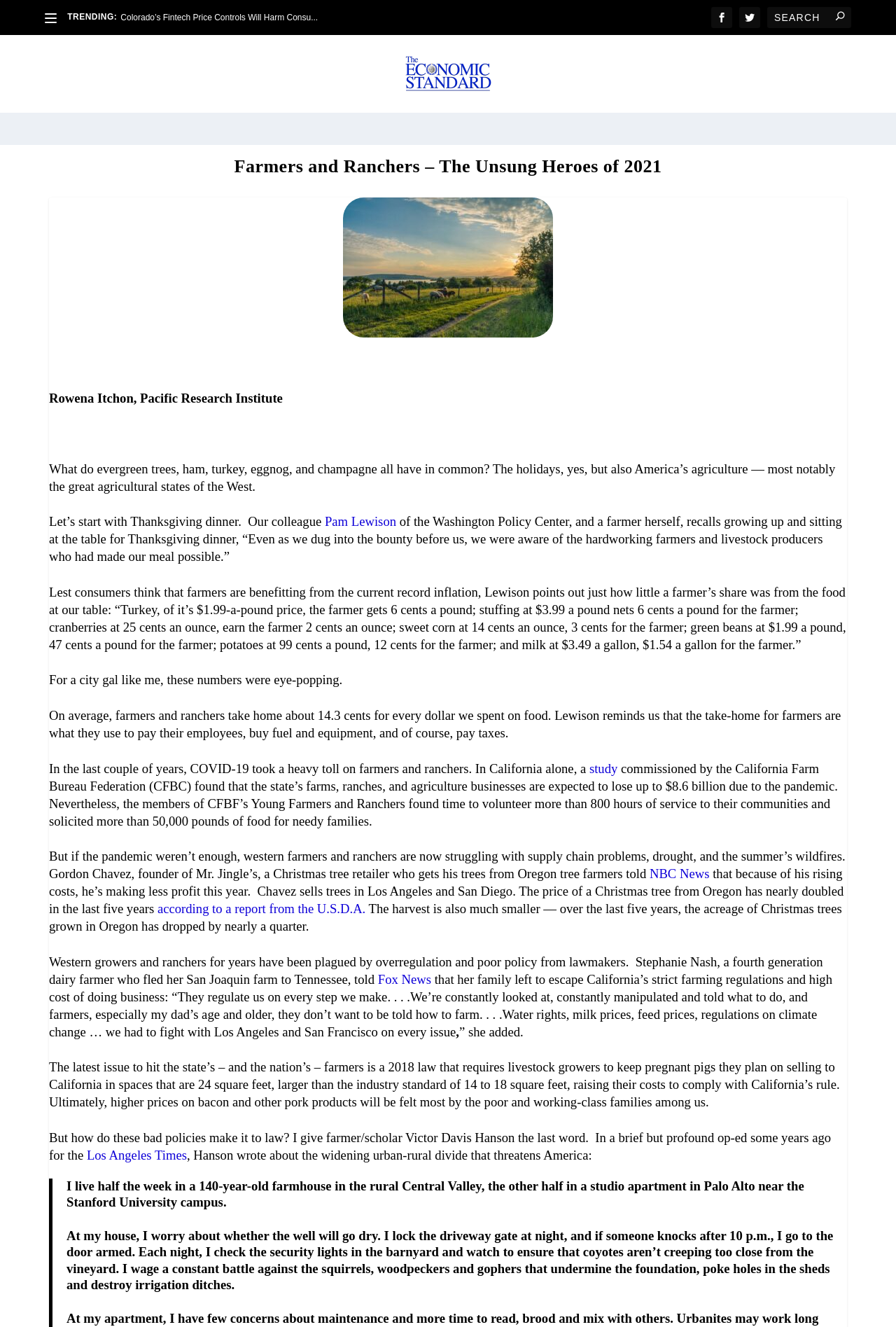Identify the bounding box of the UI element that matches this description: "alt="The Economic Standard"".

[0.05, 0.026, 0.95, 0.11]